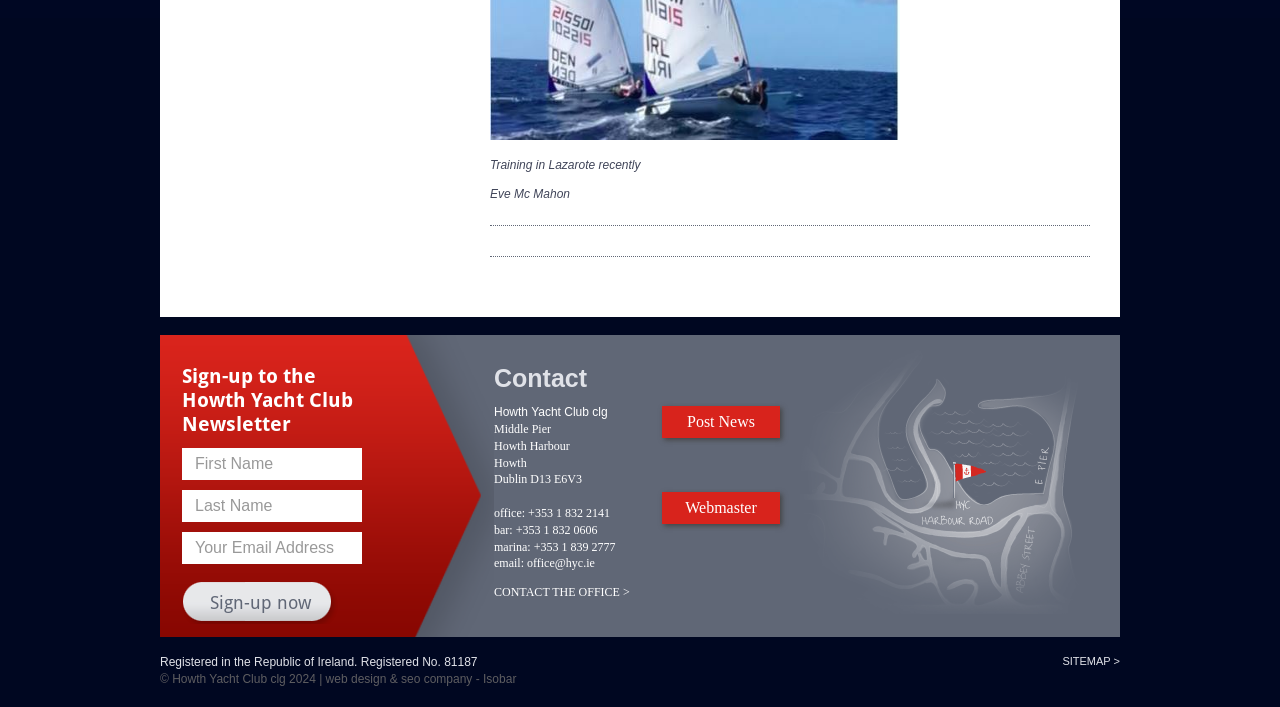Answer the question using only a single word or phrase: 
What is the name of the yacht club?

Howth Yacht Club